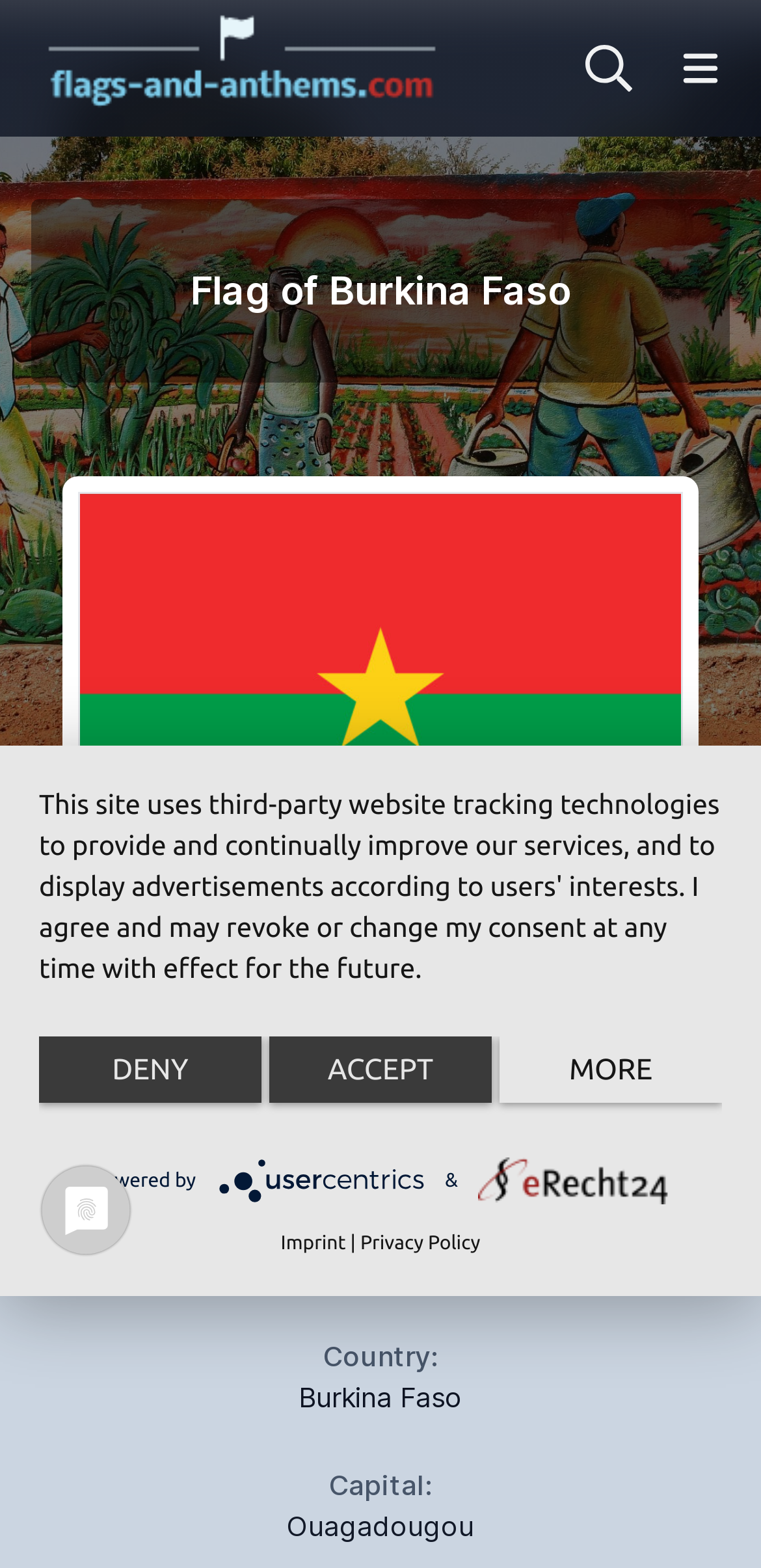What is the country associated with the flag?
Could you give a comprehensive explanation in response to this question?

I found the answer by looking at the description list term 'Country:' and its corresponding detail 'Burkina Faso', which is also a link.